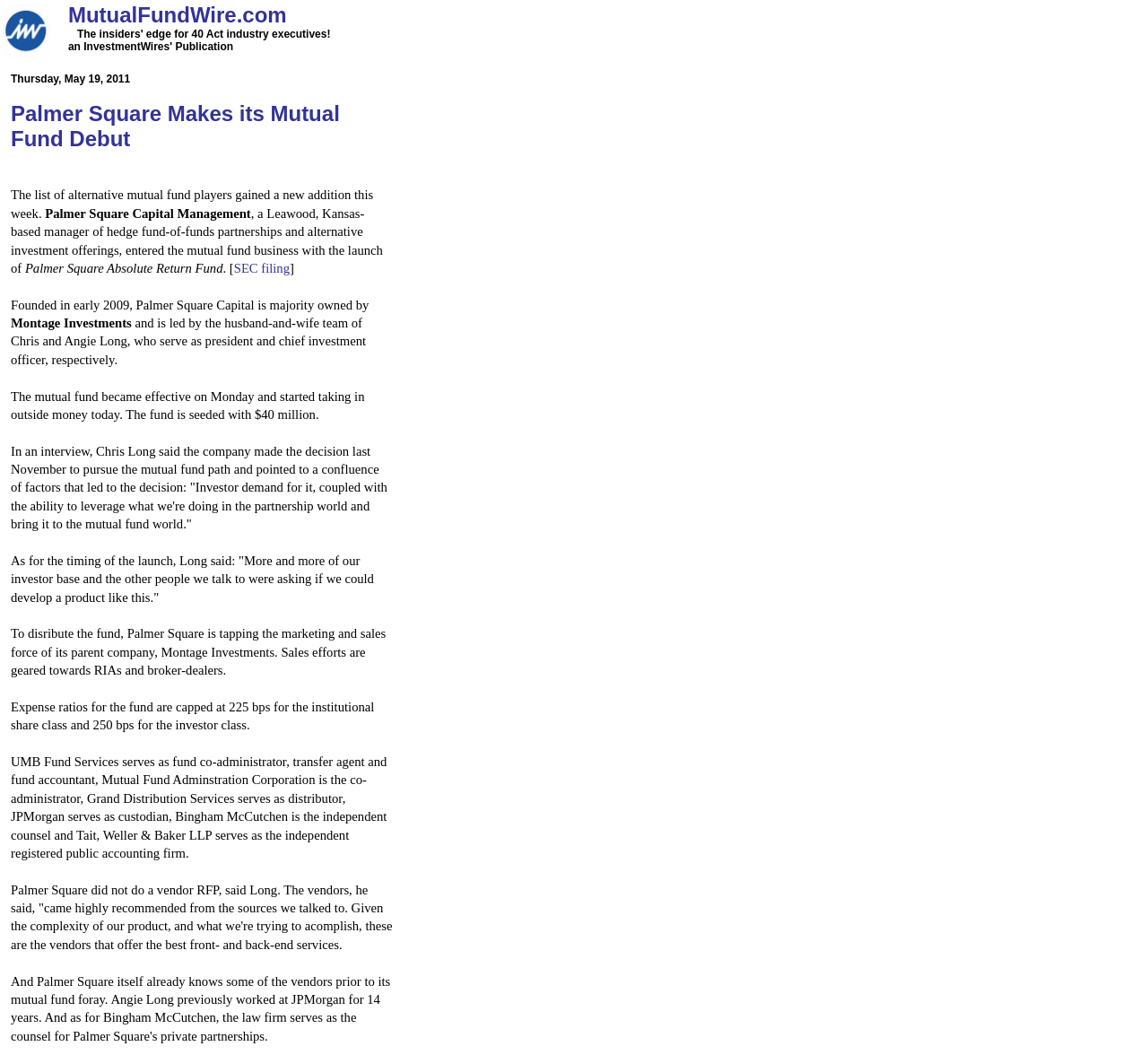Please answer the following question using a single word or phrase: 
What is the name of the new mutual fund?

Palmer Square Absolute Return Fund